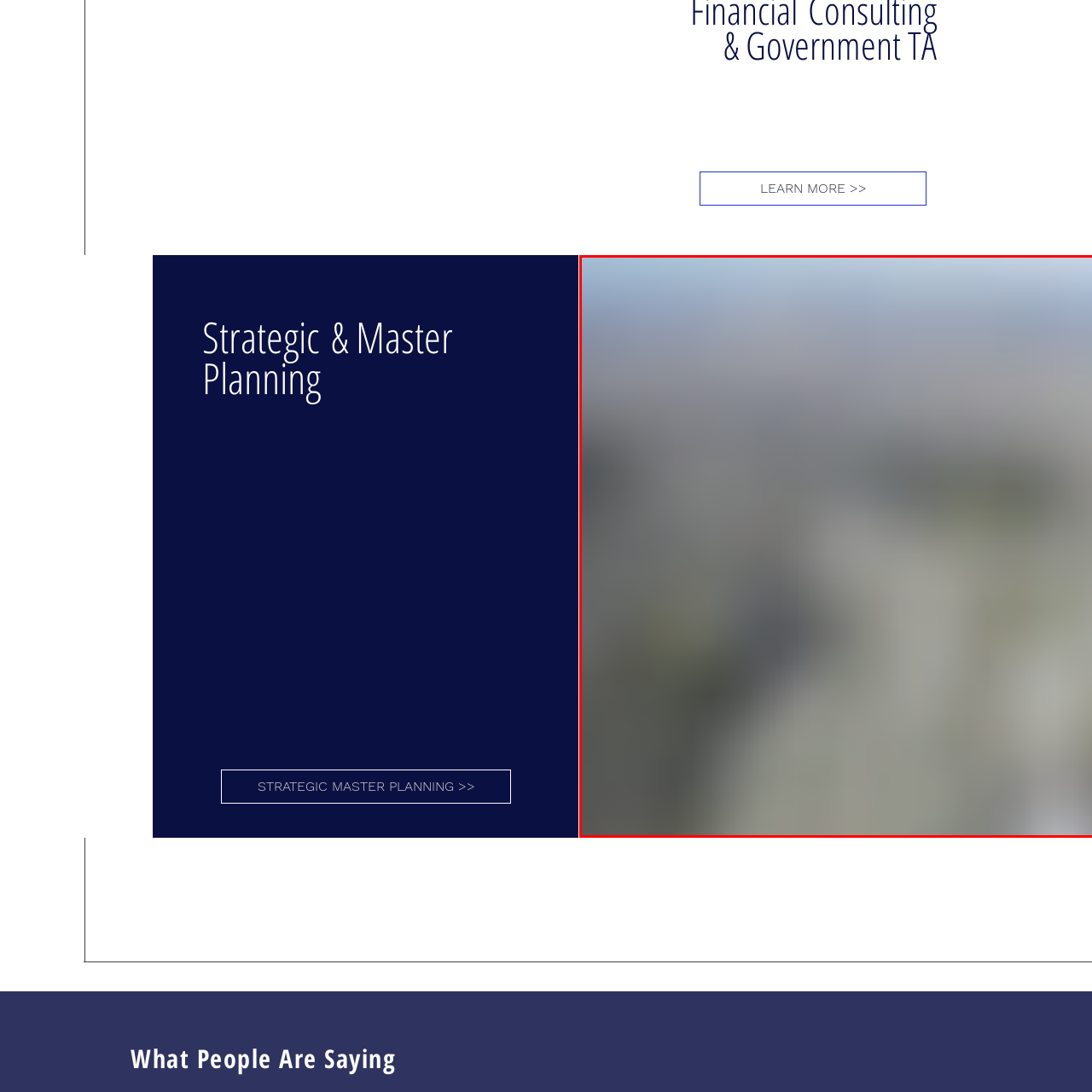Study the image surrounded by the red bounding box and respond as thoroughly as possible to the following question, using the image for reference: What is the backdrop of the city?

The caption describes the serene backdrop of the city as distant hills or mountains, which provides a natural contrast to the urban development in the foreground.